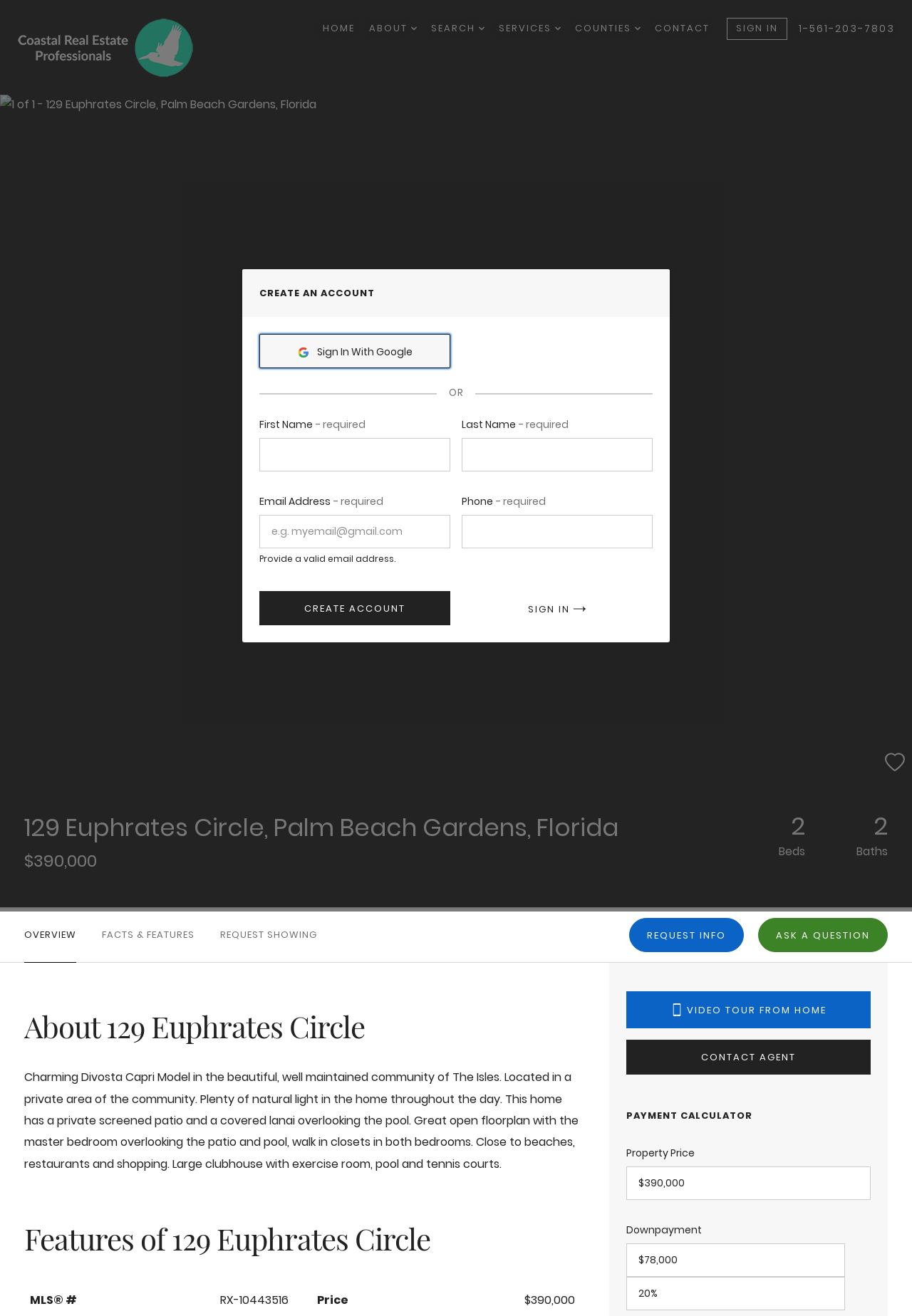Identify the bounding box for the UI element described as: "Google Sign In With Google". The coordinates should be four float numbers between 0 and 1, i.e., [left, top, right, bottom].

[0.284, 0.254, 0.494, 0.28]